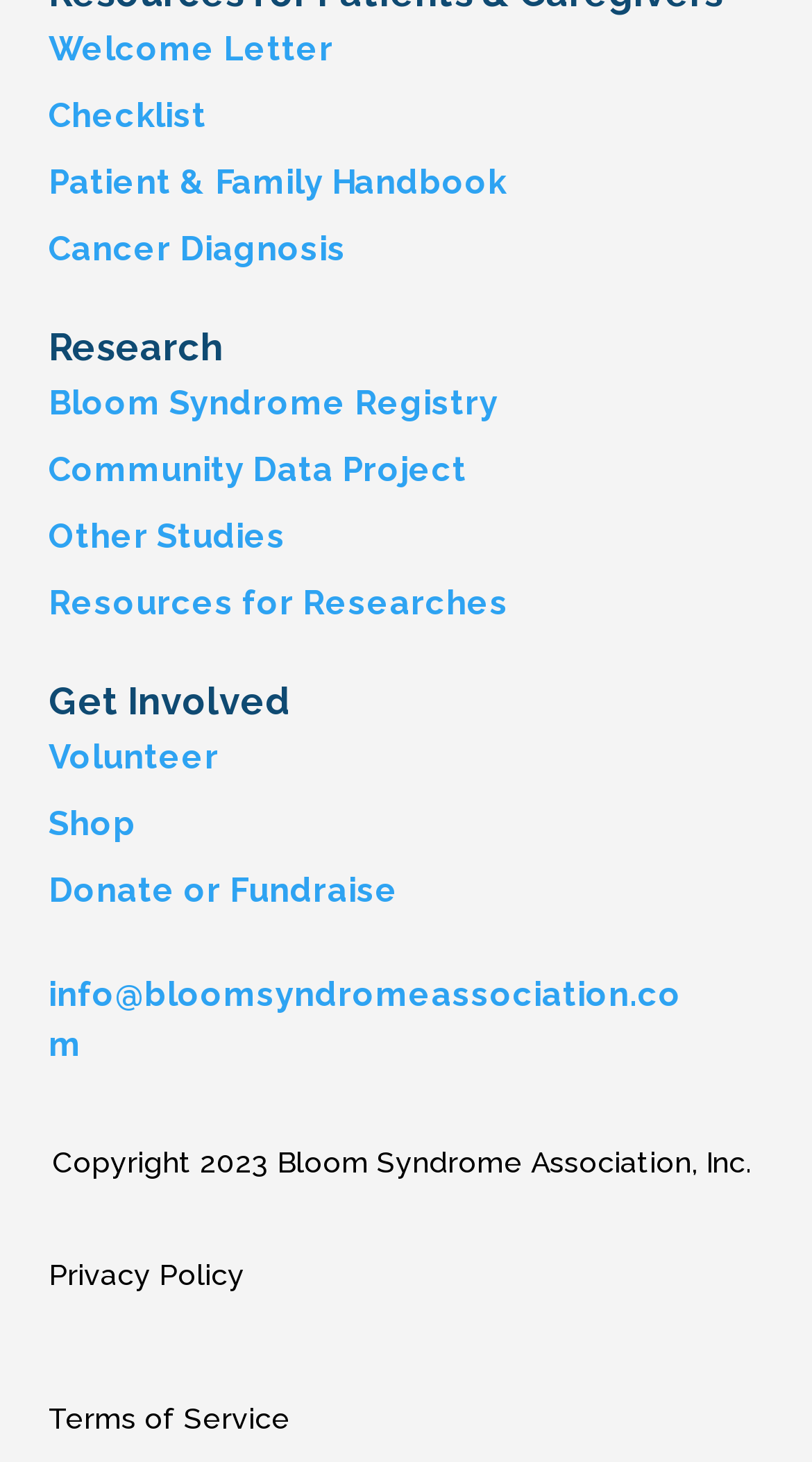Determine the bounding box coordinates for the clickable element required to fulfill the instruction: "Donate to the Bloom Syndrome Association". Provide the coordinates as four float numbers between 0 and 1, i.e., [left, top, right, bottom].

[0.06, 0.595, 0.273, 0.622]